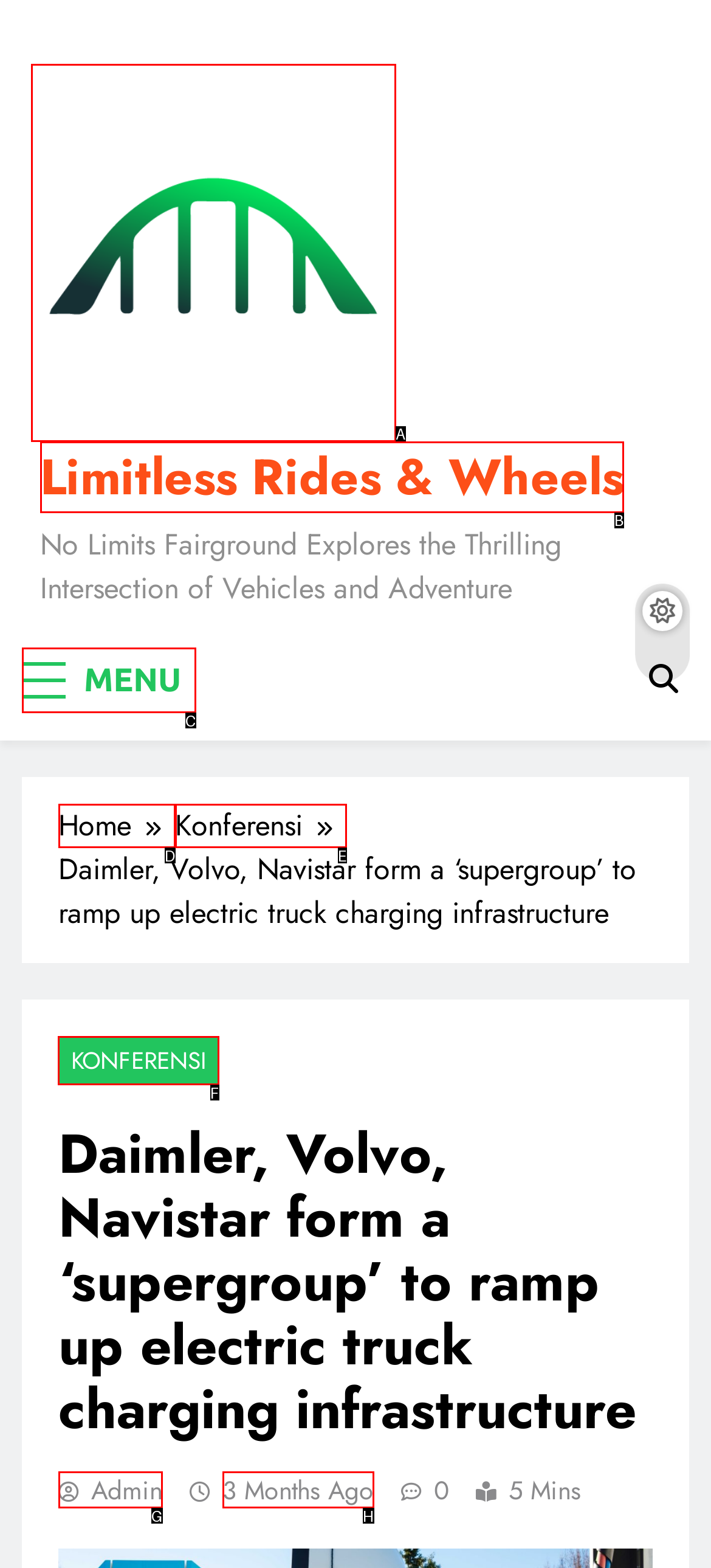Which HTML element should be clicked to complete the task: Click the KONFERENSI link? Answer with the letter of the corresponding option.

F